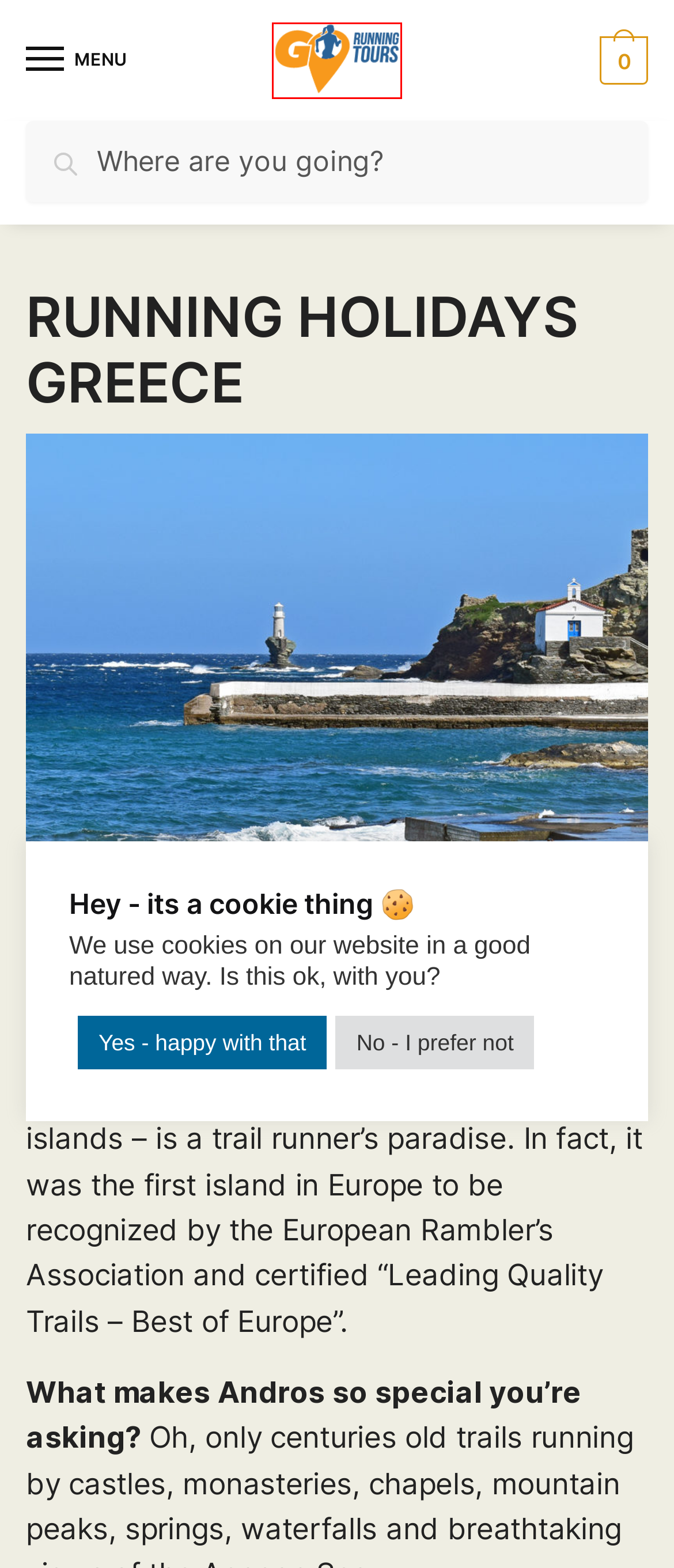View the screenshot of the webpage containing a red bounding box around a UI element. Select the most fitting webpage description for the new page shown after the element in the red bounding box is clicked. Here are the candidates:
A. RUNNING TOURS IN AUSTIN - GO! RUNNING TOURS
B. ATLANTA - GO! RUNNING TOURS
C. RUNNING TOURS IN BRUSSELS - GO! RUNNING TOURS
D. SEOUL - GO! RUNNING TOURS
E. BRATISLAVA - GO! RUNNING TOURS
F. RUNNING TOURS IN TAMPA - GO! RUNNING TOURS
G. RUNNING TOURS IN PISA - GO! RUNNING TOURS
H. Running Tours With Locals. Sustainable. Worldwide. Anytime. - GO! RUNNING TOURS

H